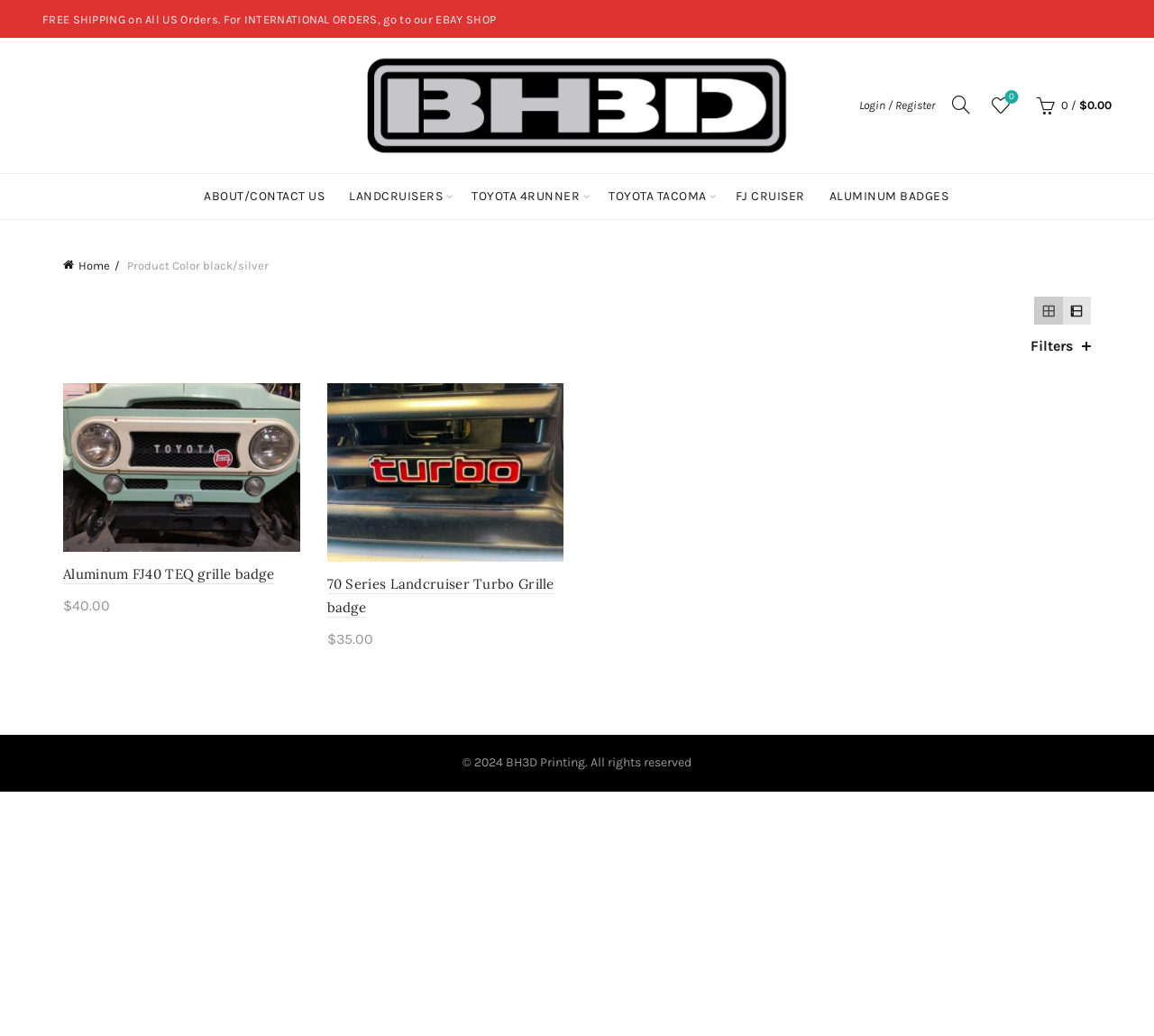What is the copyright year of the webpage?
Use the image to answer the question with a single word or phrase.

2024